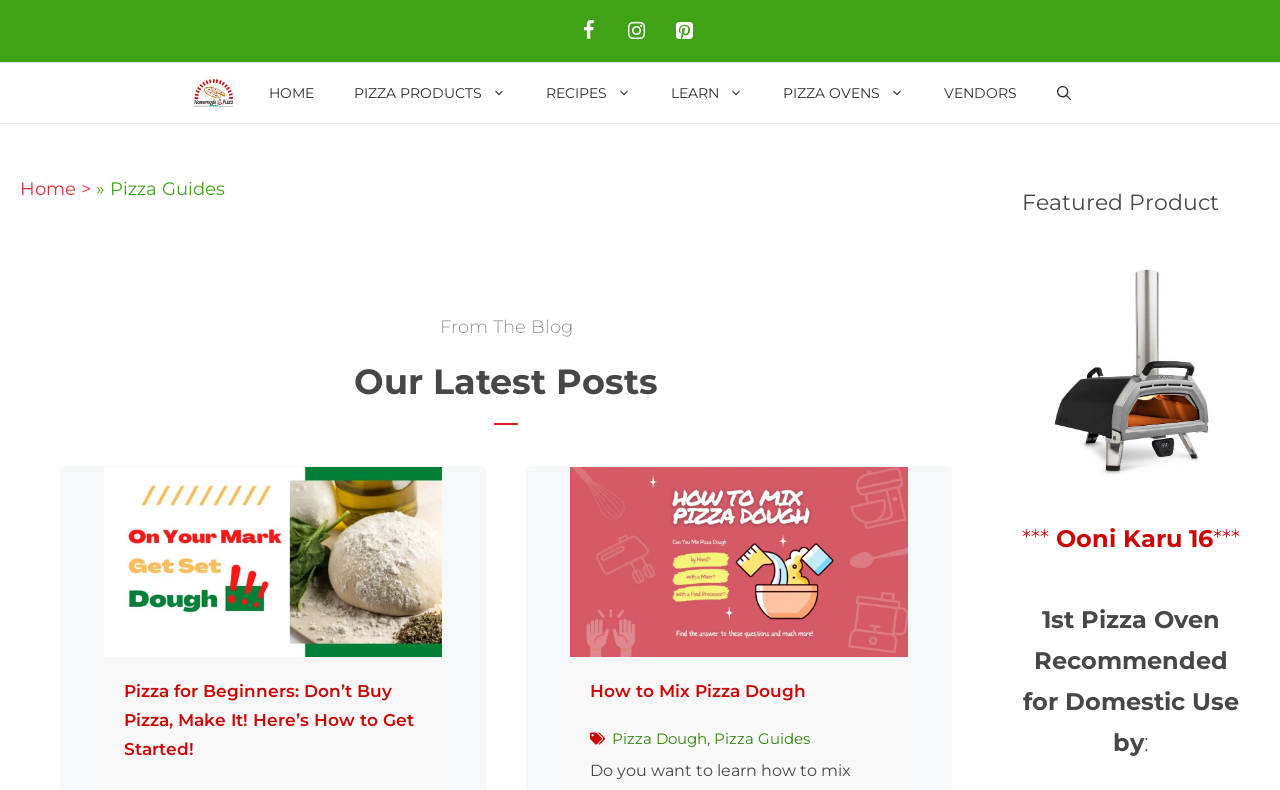Identify the bounding box coordinates of the HTML element based on this description: "aria-label="Open Search Bar"".

[0.81, 0.08, 0.852, 0.156]